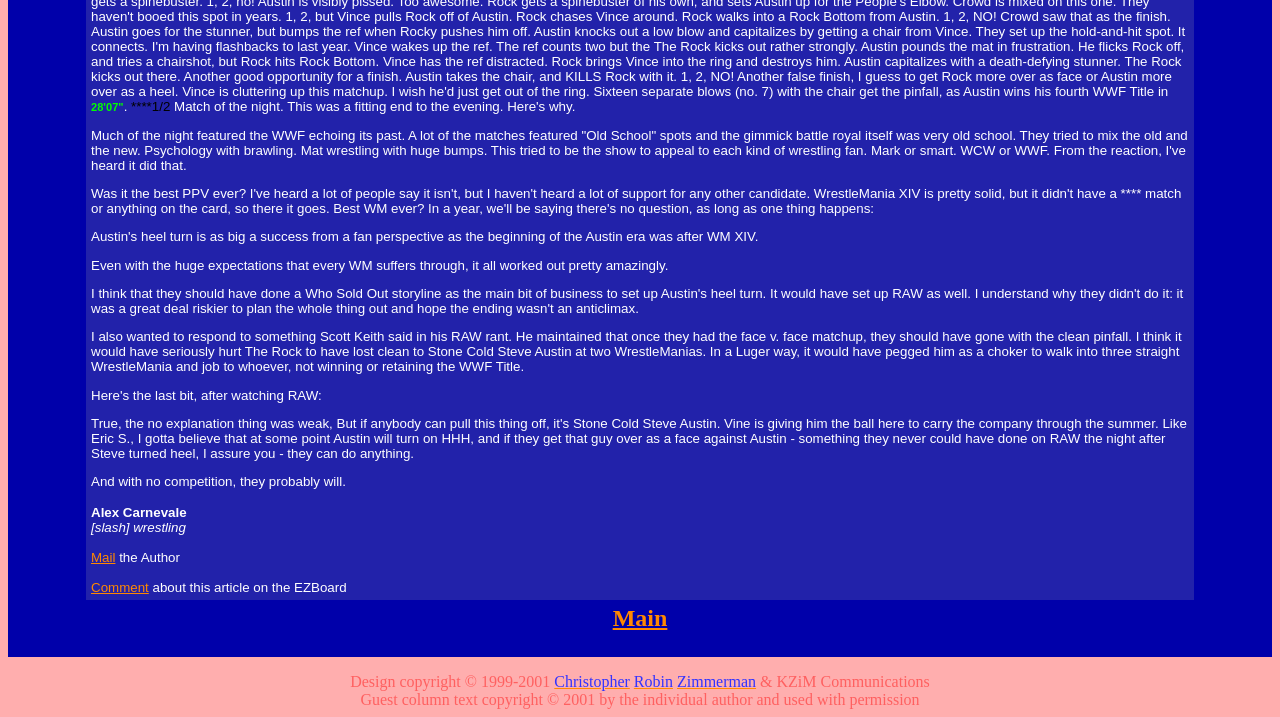What is the topic of the article?
Look at the image and answer with only one word or phrase.

WrestleMania